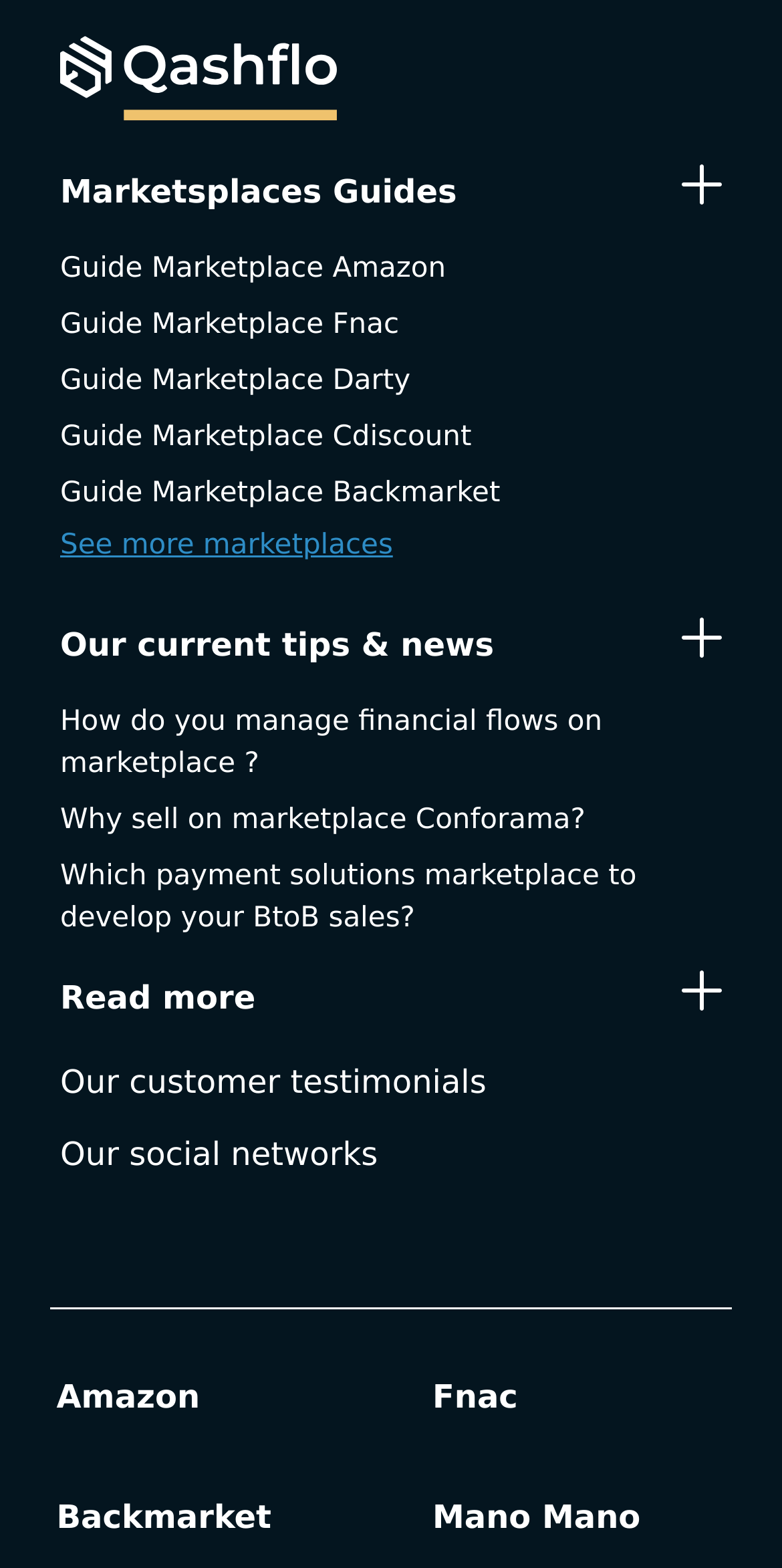Locate the UI element described by alt="Icon Instagram" in the provided webpage screenshot. Return the bounding box coordinates in the format (top-left x, top-left y, bottom-right x, bottom-right y), ensuring all values are between 0 and 1.

[0.385, 0.766, 0.449, 0.79]